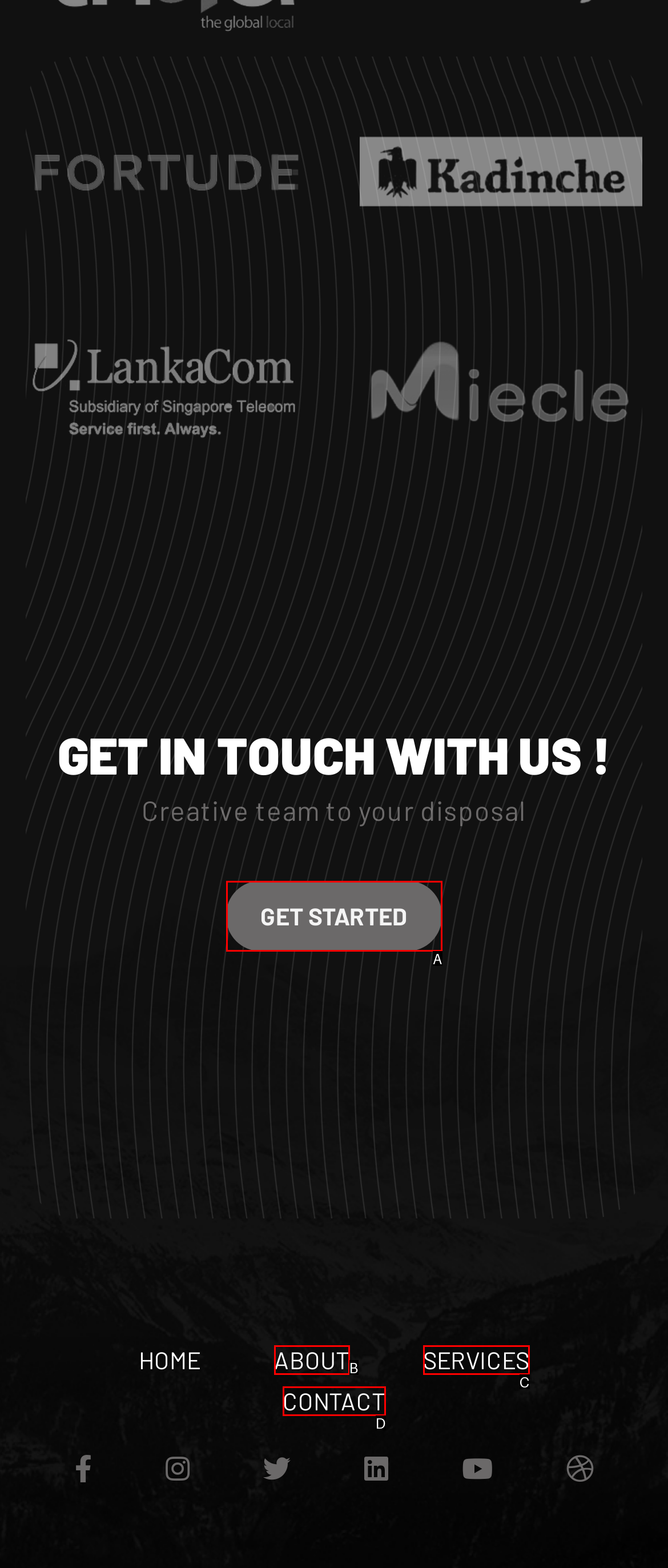Determine which option aligns with the description: GET STARTED. Provide the letter of the chosen option directly.

A